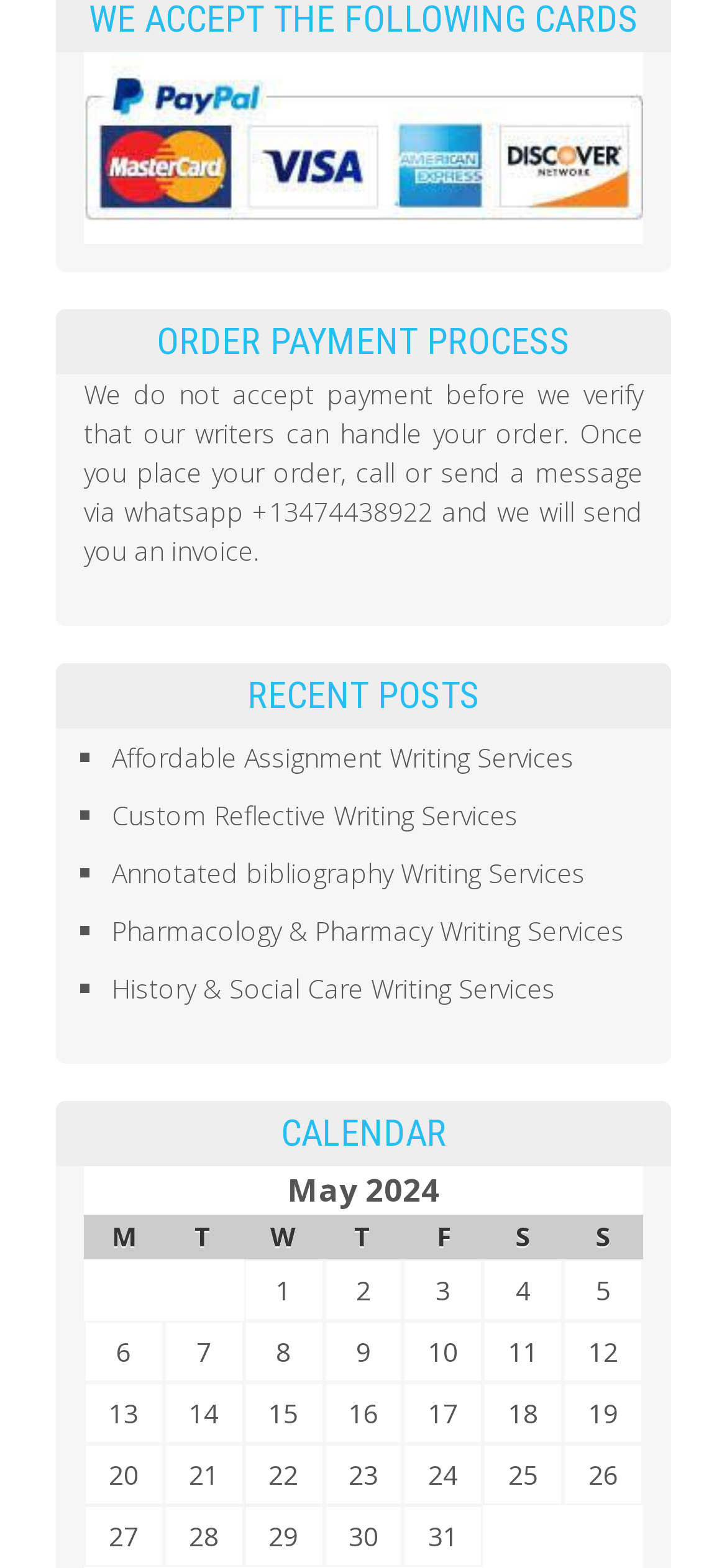Locate the bounding box of the UI element based on this description: "Custom Reflective Writing Services". Provide four float numbers between 0 and 1 as [left, top, right, bottom].

[0.154, 0.509, 0.713, 0.531]